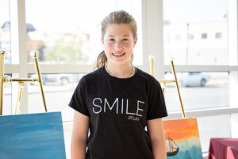Present an elaborate depiction of the scene captured in the image.

Rylee Schill, a seventh-grade student from Jamestown, North Dakota, stands proudly in front of her artwork, which is displayed in the lobby of Unison Bank. Wearing a black t-shirt that reads "SMILE," Rylee represents the bank's Artist of the Month for October 2022. Her cheerful demeanor and passion for art are evident as she showcases a variety of paintings on easels nearby. This recognition highlights Rylee's talent and dedication, with her artworks focusing on themes inspired by nature, particularly beaches and prairies. Unison Bank highlights local talents every month, celebrating creativity within the community.